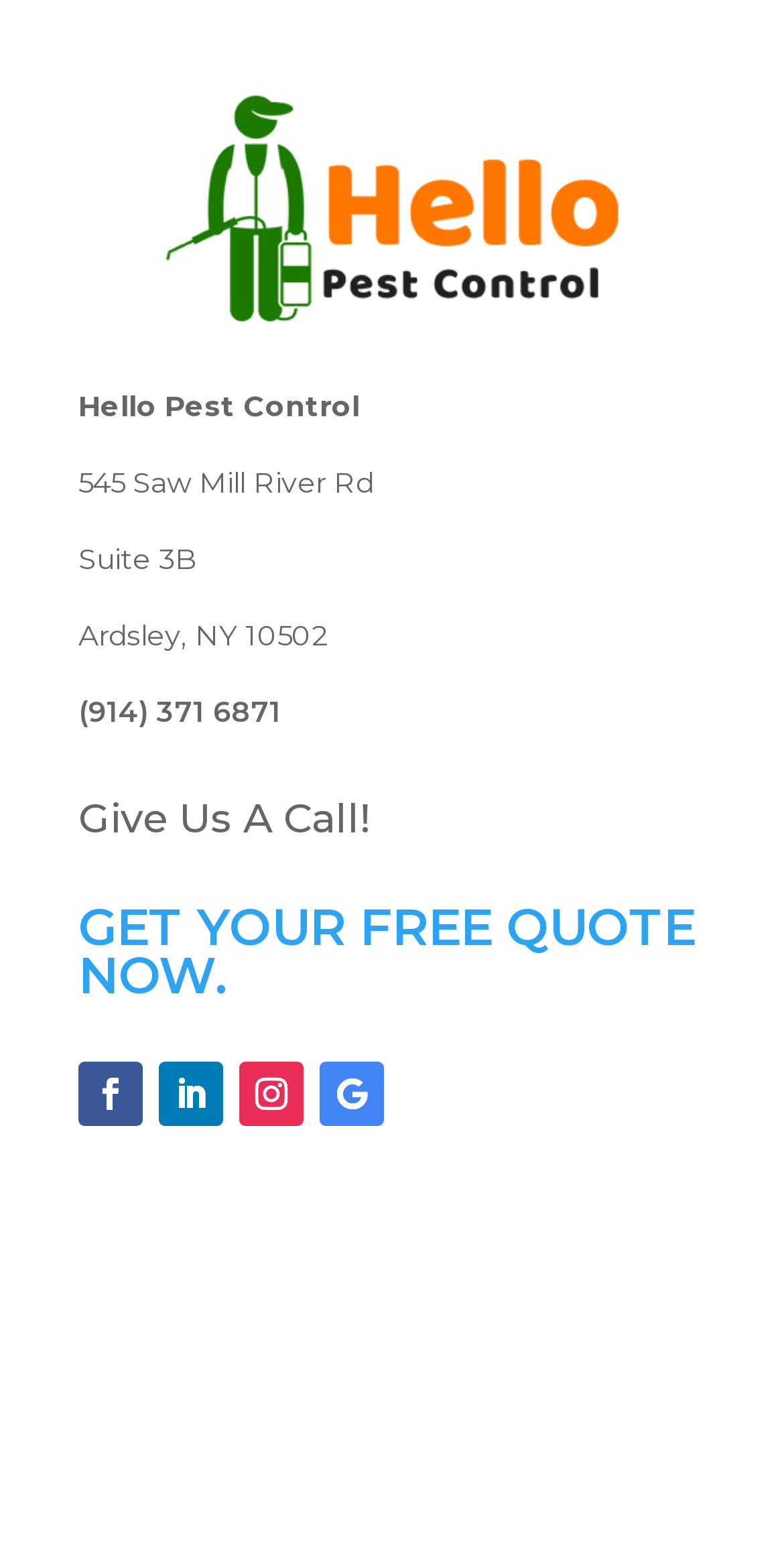Given the element description: "GET YOUR FREE QUOTE NOW.", predict the bounding box coordinates of this UI element. The coordinates must be four float numbers between 0 and 1, given as [left, top, right, bottom].

[0.1, 0.573, 0.887, 0.642]